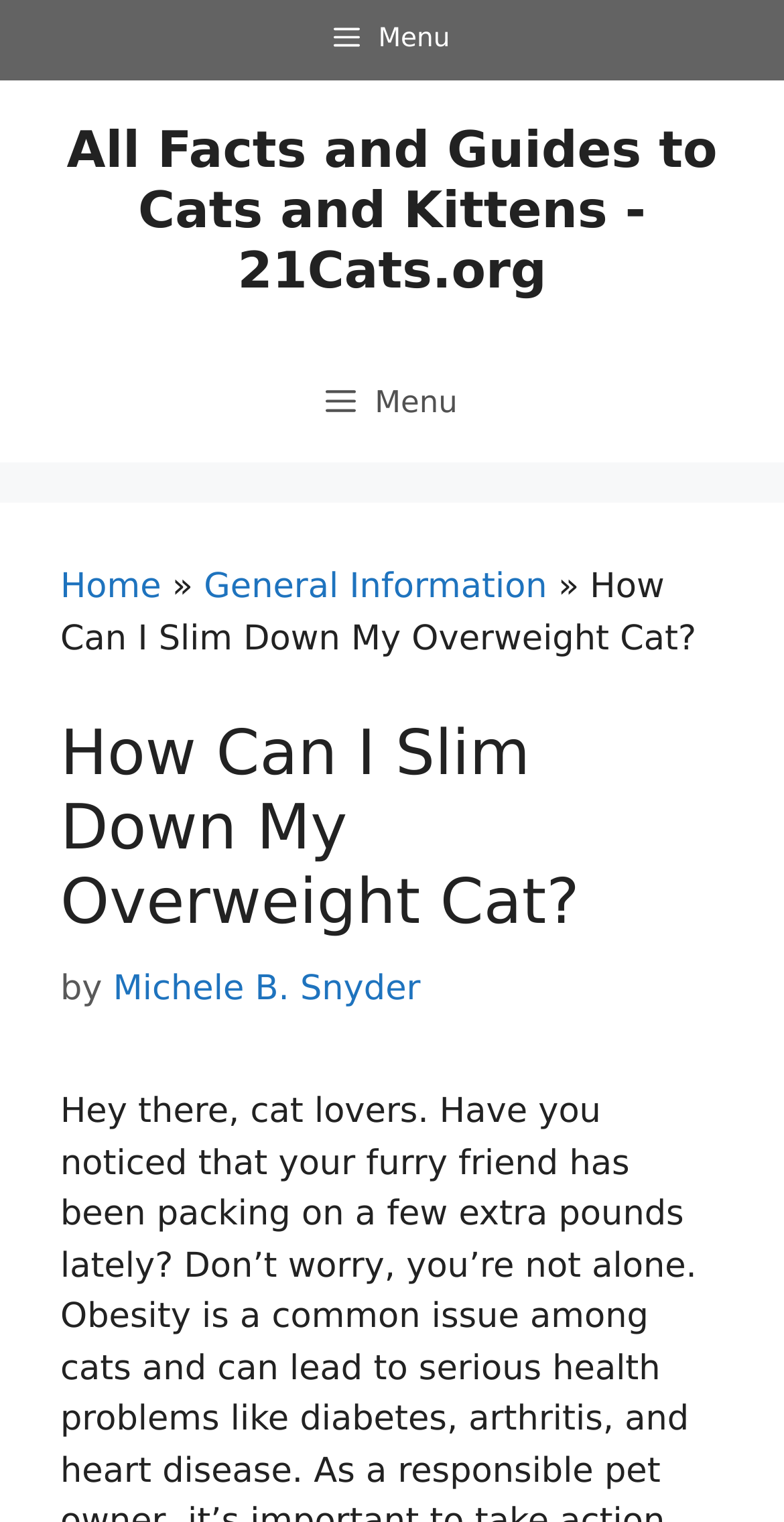What is the name of the author of the article?
Please answer the question with a single word or phrase, referencing the image.

Michele B. Snyder